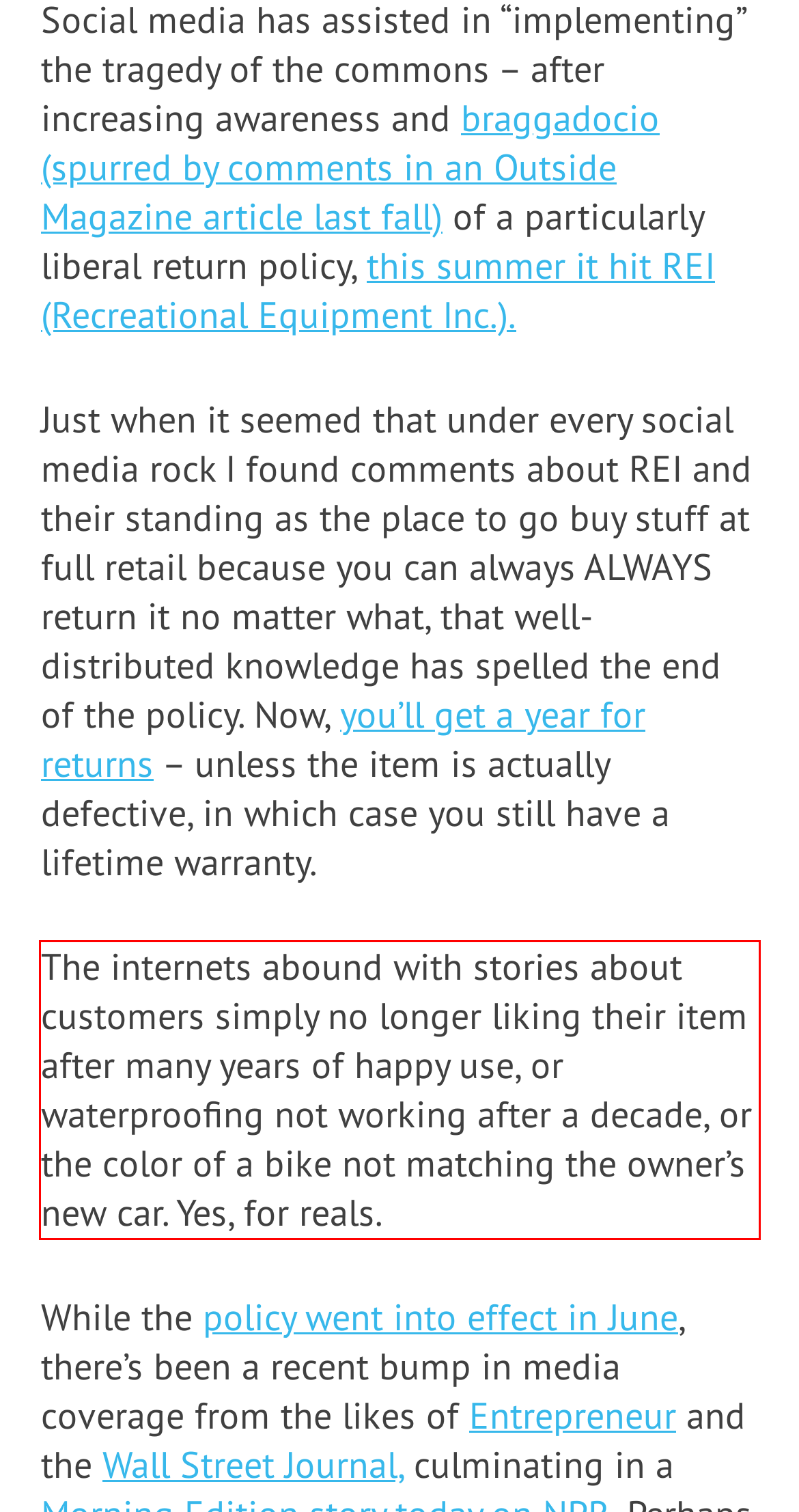You have a screenshot of a webpage with a red bounding box. Use OCR to generate the text contained within this red rectangle.

The internets abound with stories about customers simply no longer liking their item after many years of happy use, or waterproofing not working after a decade, or the color of a bike not matching the owner’s new car. Yes, for reals.